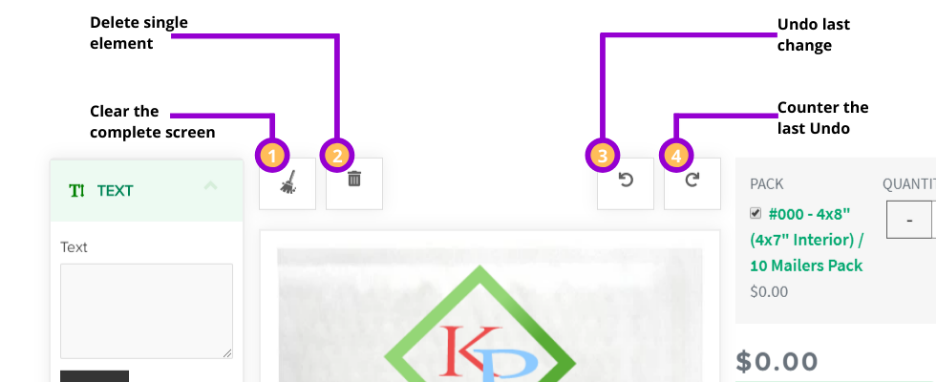Use a single word or phrase to answer the following:
Is the interface user-friendly?

Yes